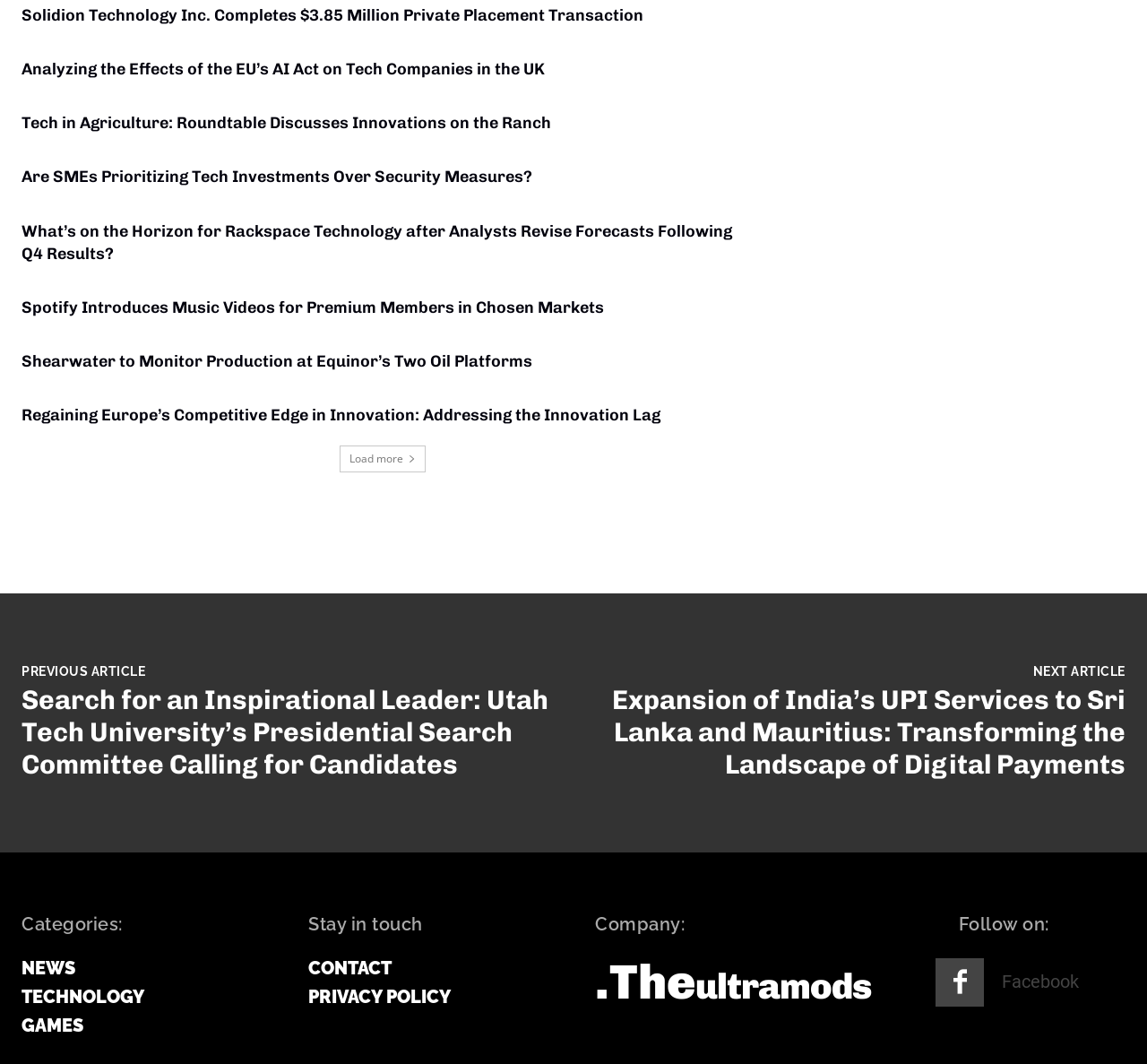What is the text of the 'Load more' button?
Answer with a single word or phrase by referring to the visual content.

Load more